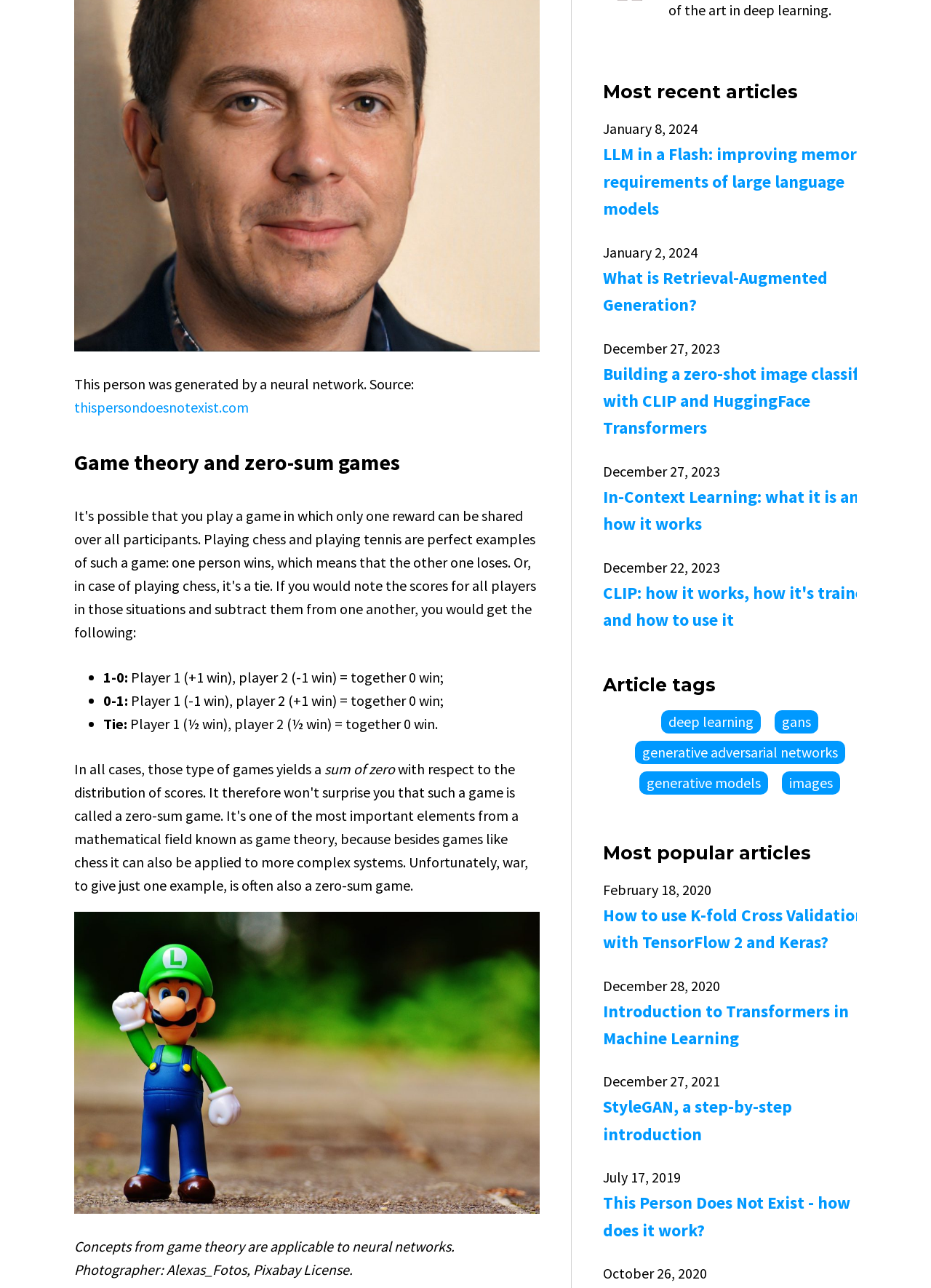Locate the bounding box coordinates of the area to click to fulfill this instruction: "Explore the concept of Retrieval-Augmented Generation". The bounding box should be presented as four float numbers between 0 and 1, in the order [left, top, right, bottom].

[0.648, 0.205, 0.953, 0.247]